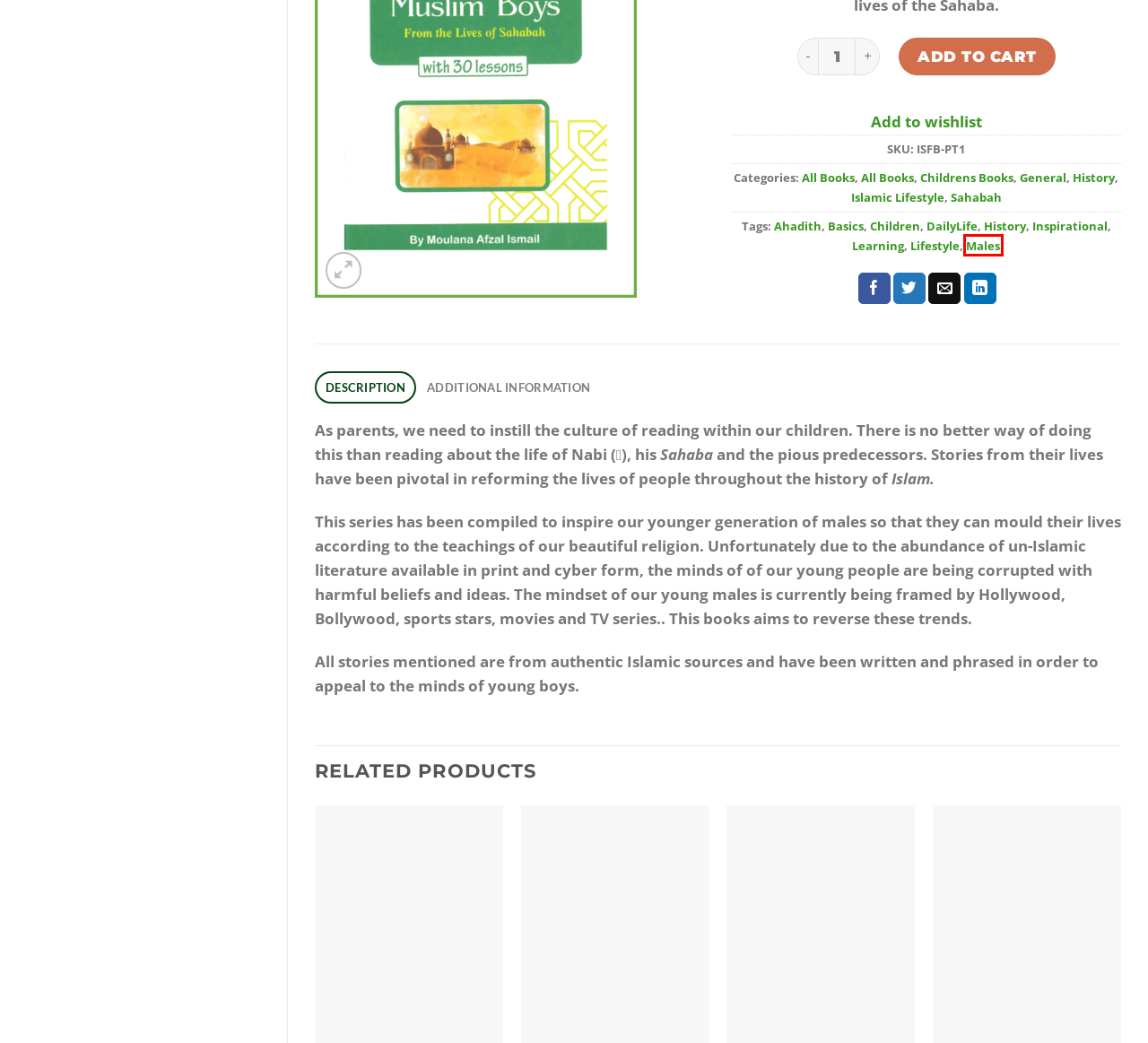Evaluate the webpage screenshot and identify the element within the red bounding box. Select the webpage description that best fits the new webpage after clicking the highlighted element. Here are the candidates:
A. Lifestyle - Islamic Books South Africa - Jamiat KZN Bookshop
B. Males - Islamic Books South Africa - Jamiat KZN Bookshop
C. Children - Islamic Books South Africa - Jamiat KZN Bookshop
D. Inspirational - Islamic Books South Africa - Jamiat KZN Bookshop
E. Ahadith - Islamic Books South Africa - Jamiat KZN Bookshop
F. DailyLife - Islamic Books South Africa - Jamiat KZN Bookshop
G. Learning - Islamic Books South Africa - Jamiat KZN Bookshop
H. Basics - Islamic Books South Africa - Jamiat KZN Bookshop

B